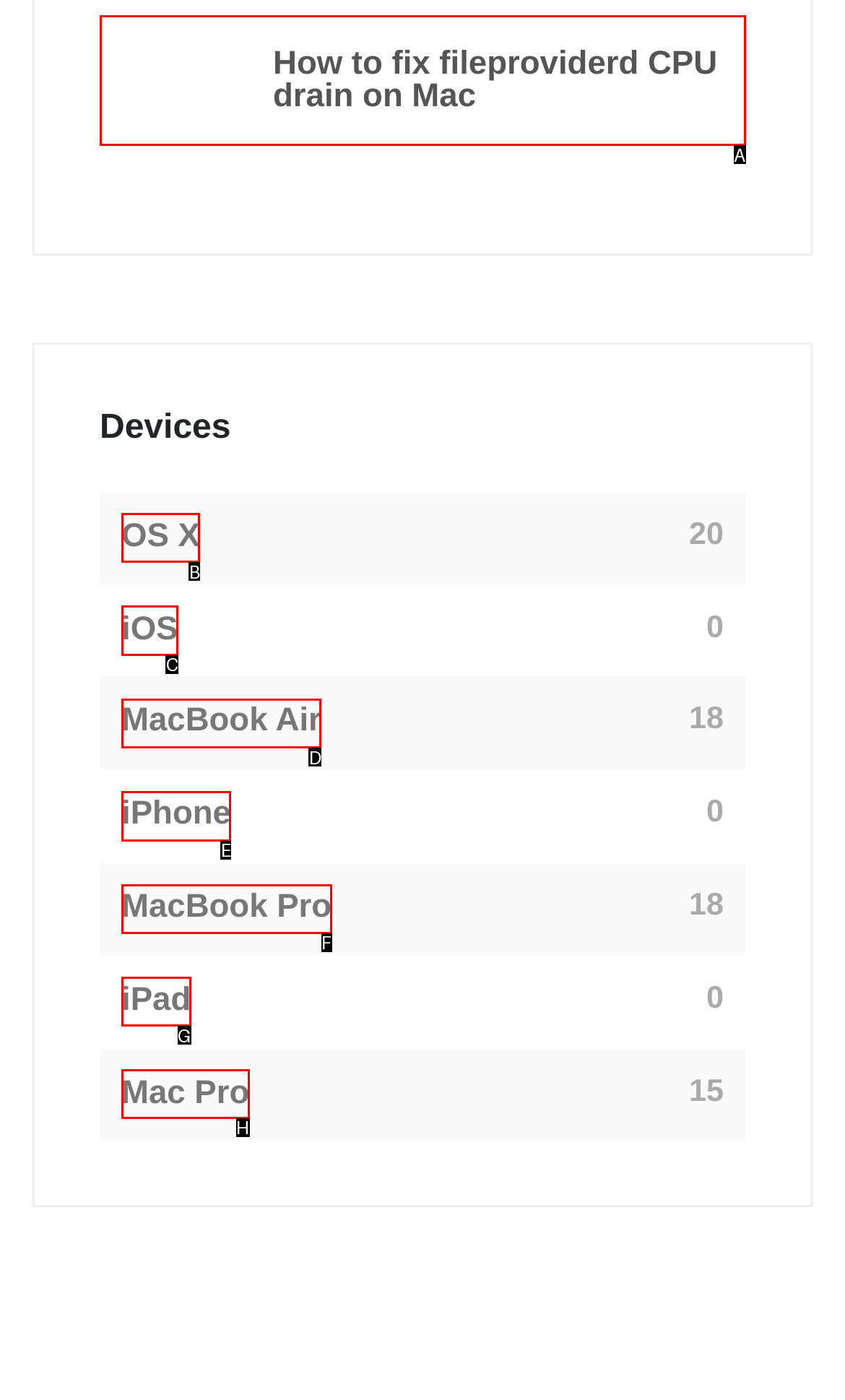Which choice should you pick to execute the task: Go to the Mac Pro page
Respond with the letter associated with the correct option only.

H